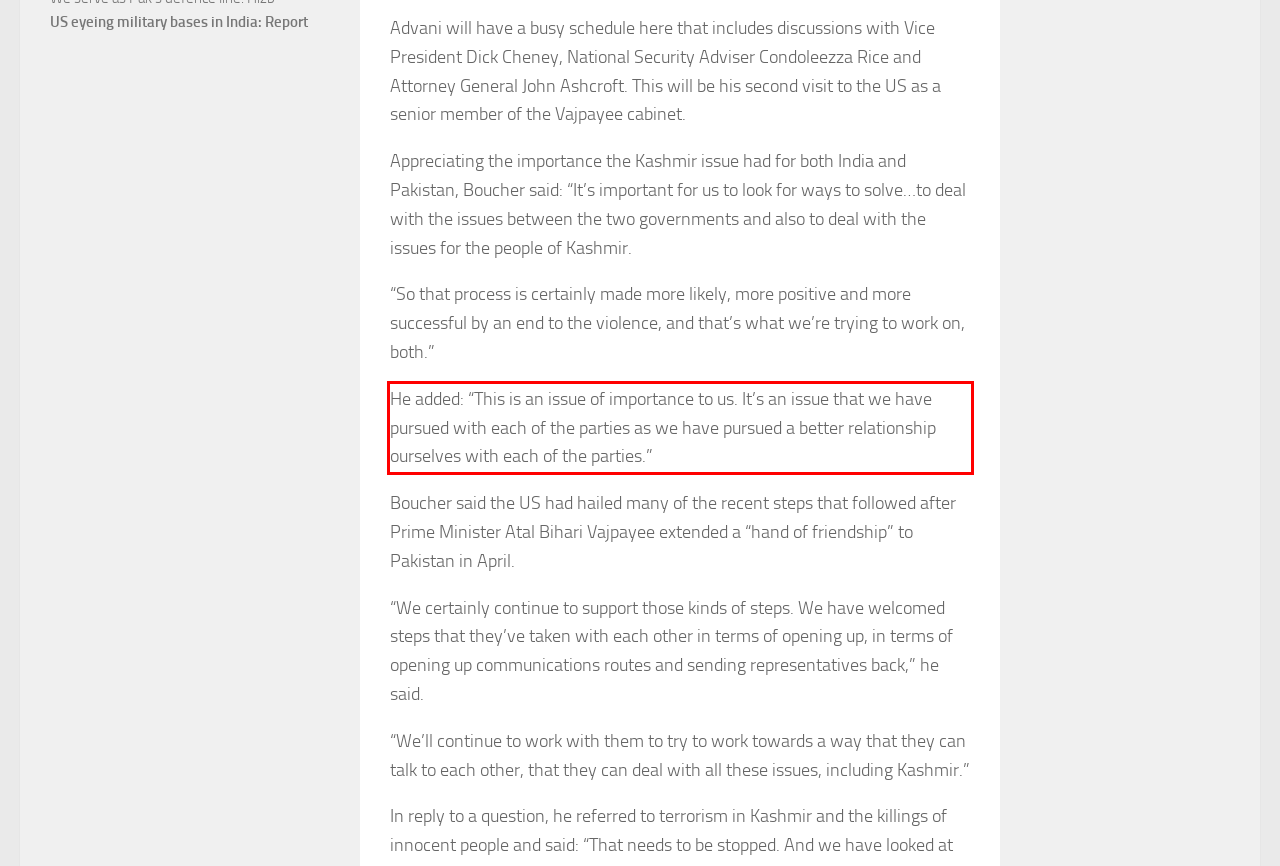Locate the red bounding box in the provided webpage screenshot and use OCR to determine the text content inside it.

He added: “This is an issue of importance to us. It’s an issue that we have pursued with each of the parties as we have pursued a better relationship ourselves with each of the parties.”